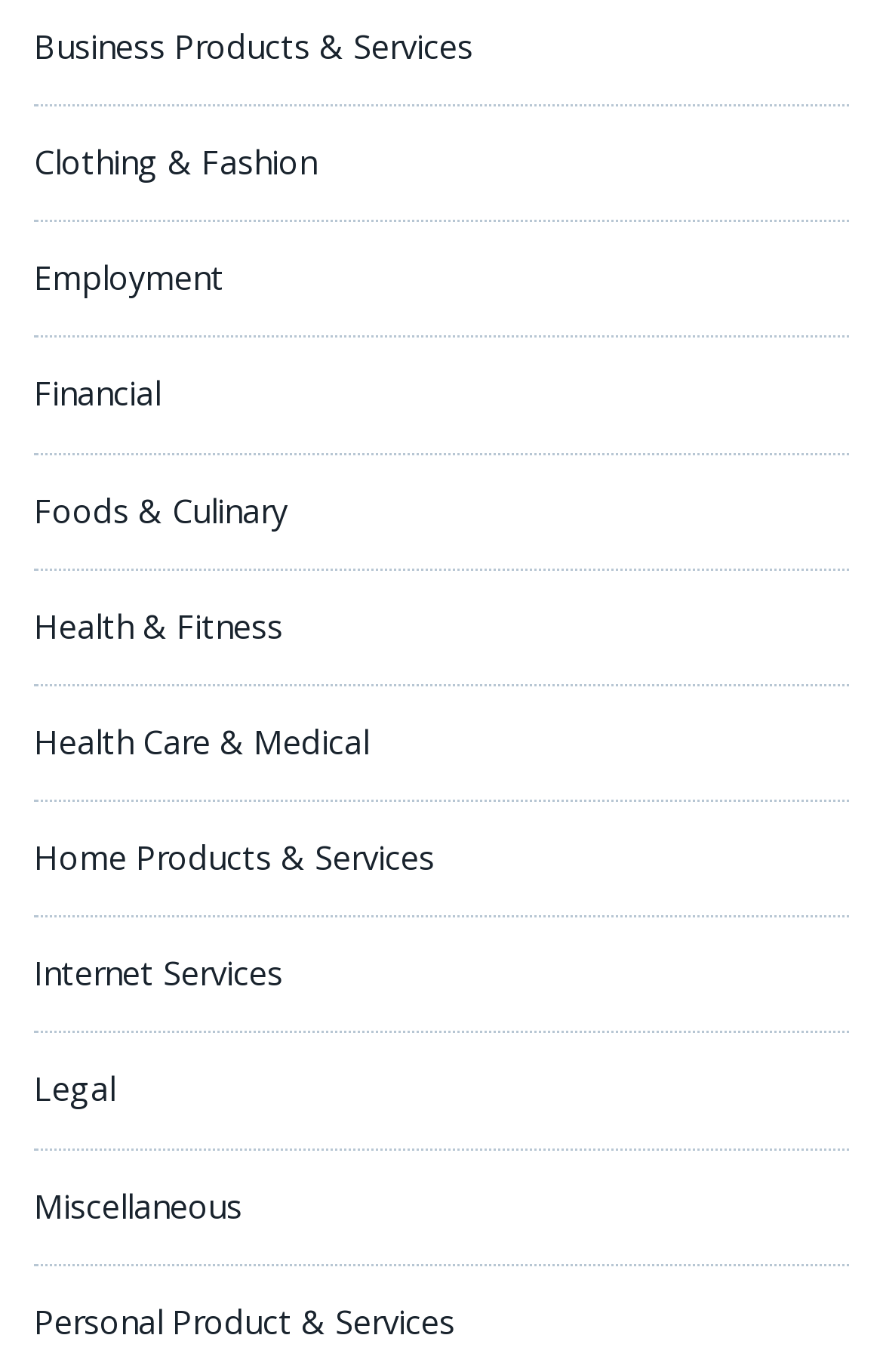How many categories are listed on the webpage?
Please use the image to provide an in-depth answer to the question.

By counting the number of links on the webpage, I can see that there are 12 categories listed, ranging from 'Business Products & Services' to 'Personal Product & Services'.